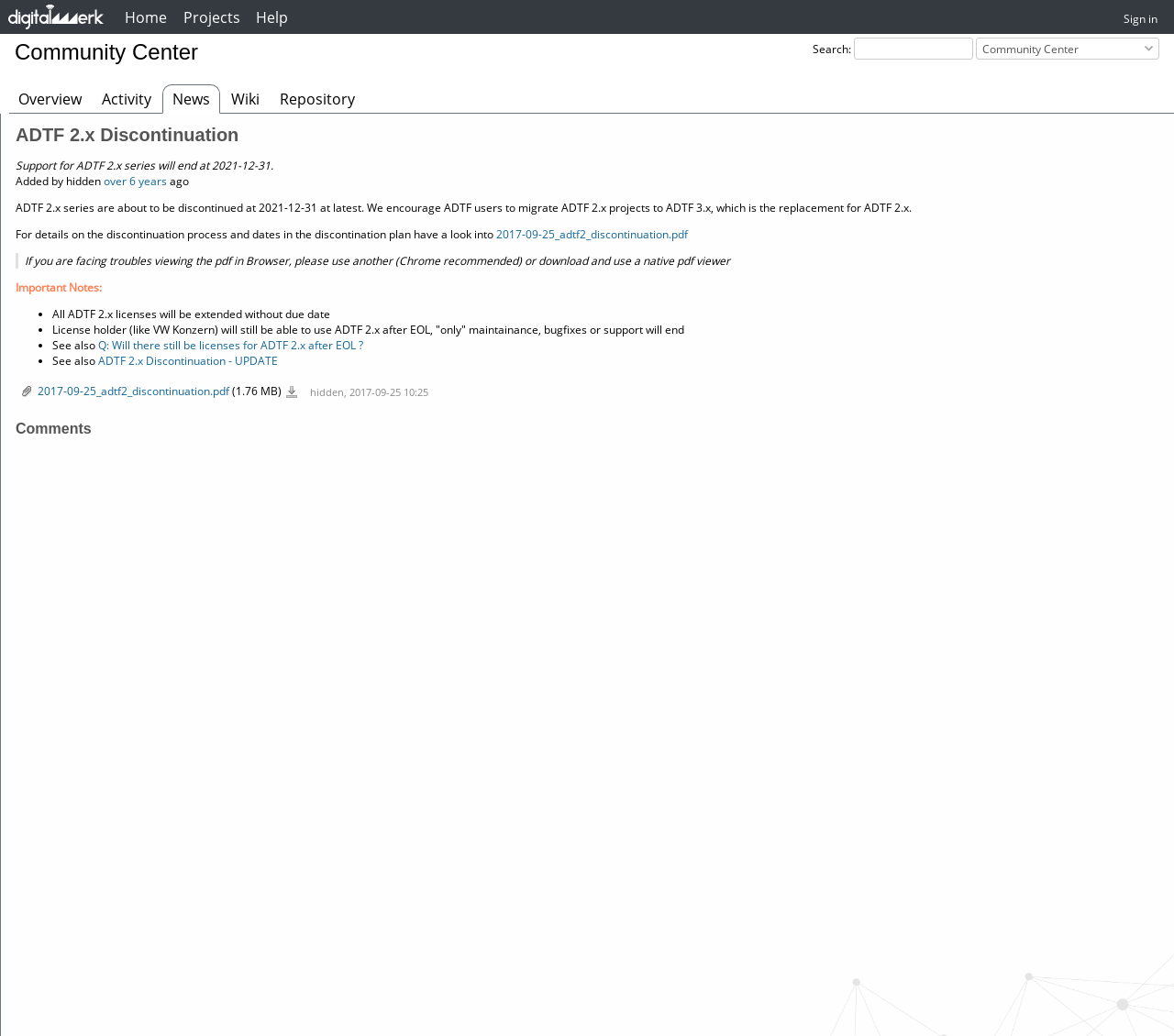What is the date mentioned in the discontinuation notice?
Please answer the question with a single word or phrase, referencing the image.

2021-12-31